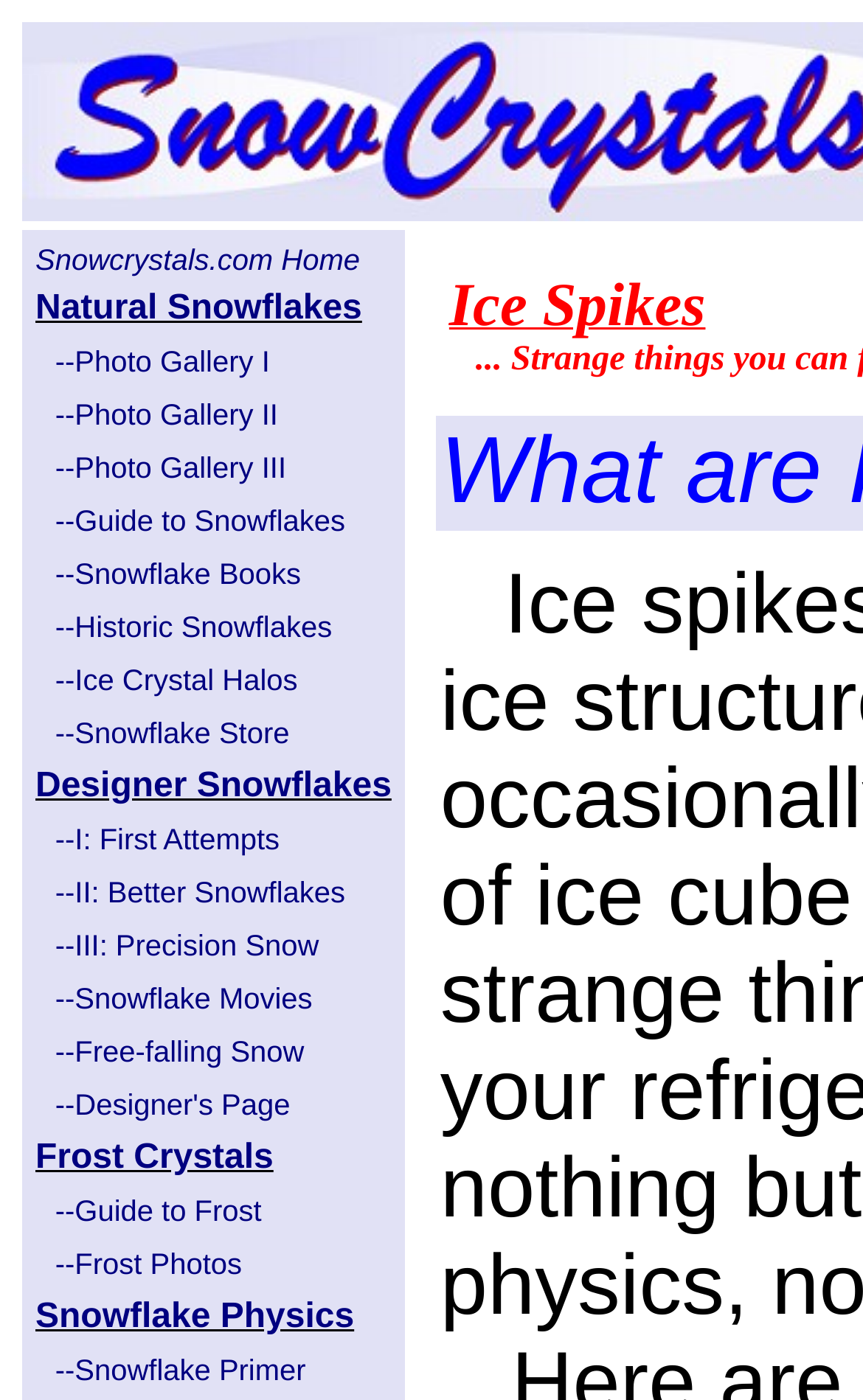Please identify the bounding box coordinates of the clickable region that I should interact with to perform the following instruction: "Visit LinkedIn page". The coordinates should be expressed as four float numbers between 0 and 1, i.e., [left, top, right, bottom].

None